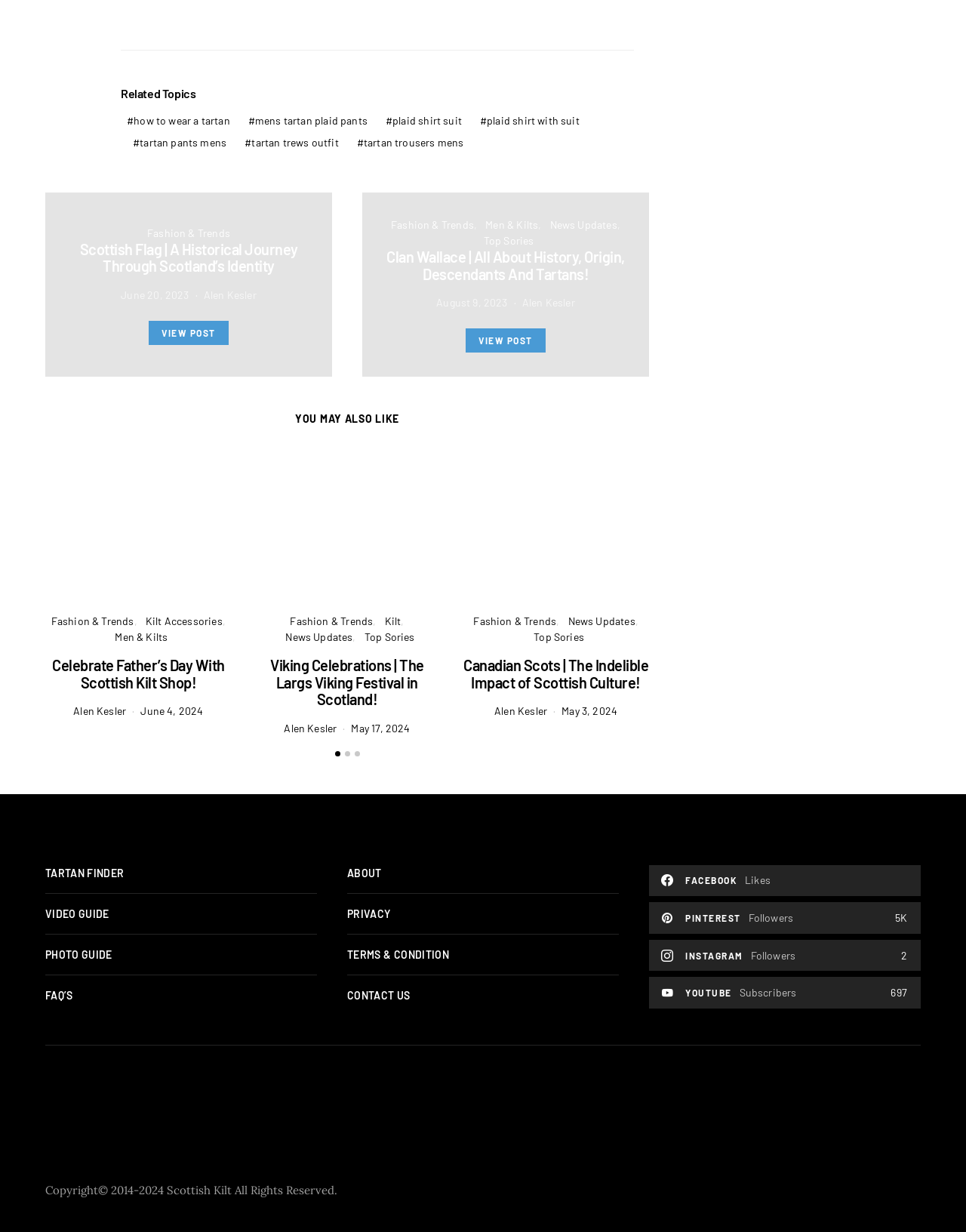Please identify the bounding box coordinates for the region that you need to click to follow this instruction: "View post about Scottish Flags".

[0.047, 0.156, 0.344, 0.306]